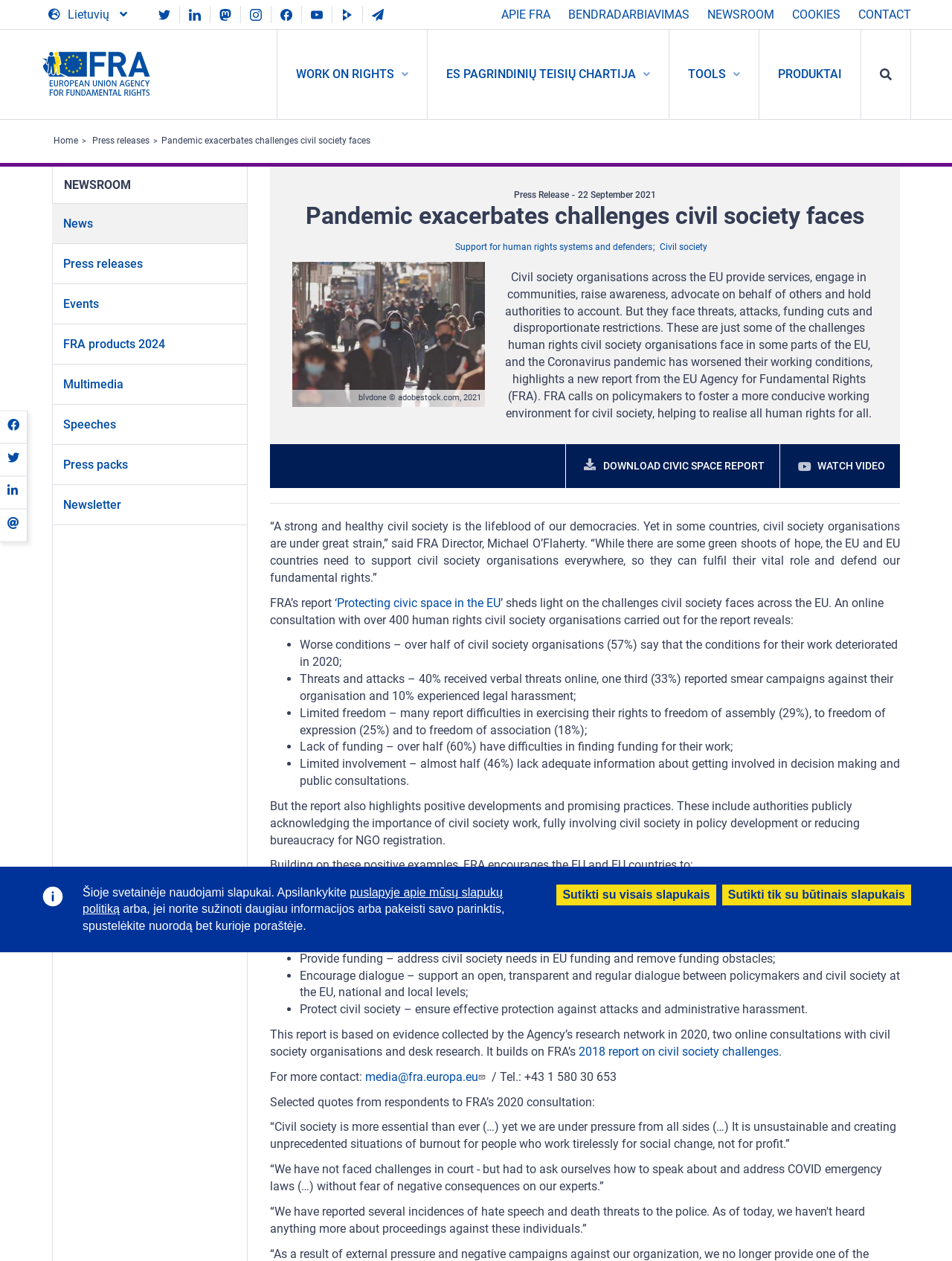Please find the bounding box coordinates of the element that must be clicked to perform the given instruction: "Click on the 'Sign in / Join' link". The coordinates should be four float numbers from 0 to 1, i.e., [left, top, right, bottom].

None